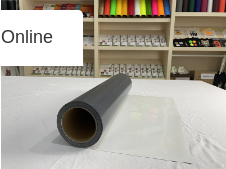What is the nature of the product? Observe the screenshot and provide a one-word or short phrase answer.

Flexible and glossy